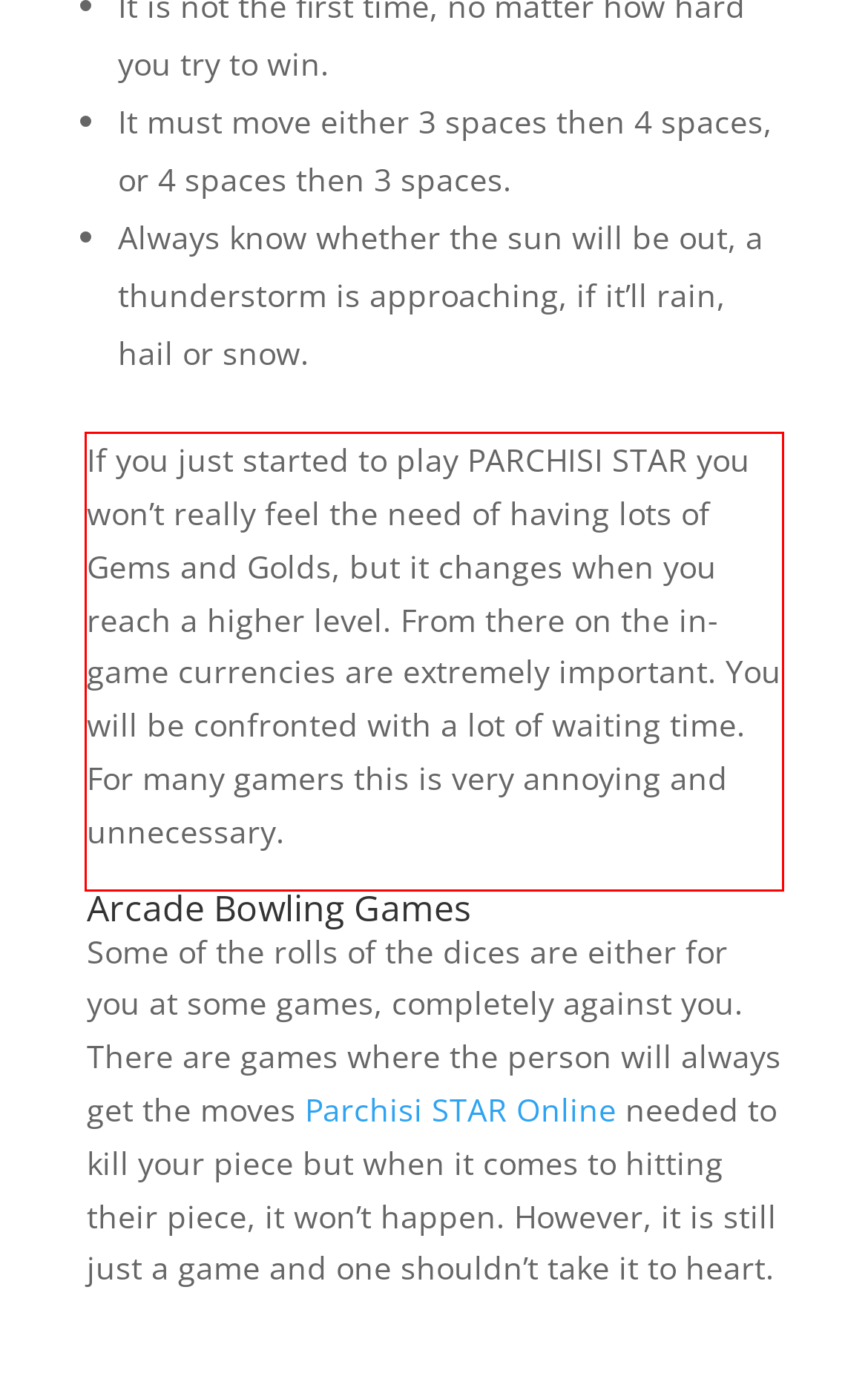Given a screenshot of a webpage with a red bounding box, please identify and retrieve the text inside the red rectangle.

If you just started to play PARCHISI STAR you won’t really feel the need of having lots of Gems and Golds, but it changes when you reach a higher level. From there on the in-game currencies are extremely important. You will be confronted with a lot of waiting time. For many gamers this is very annoying and unnecessary.